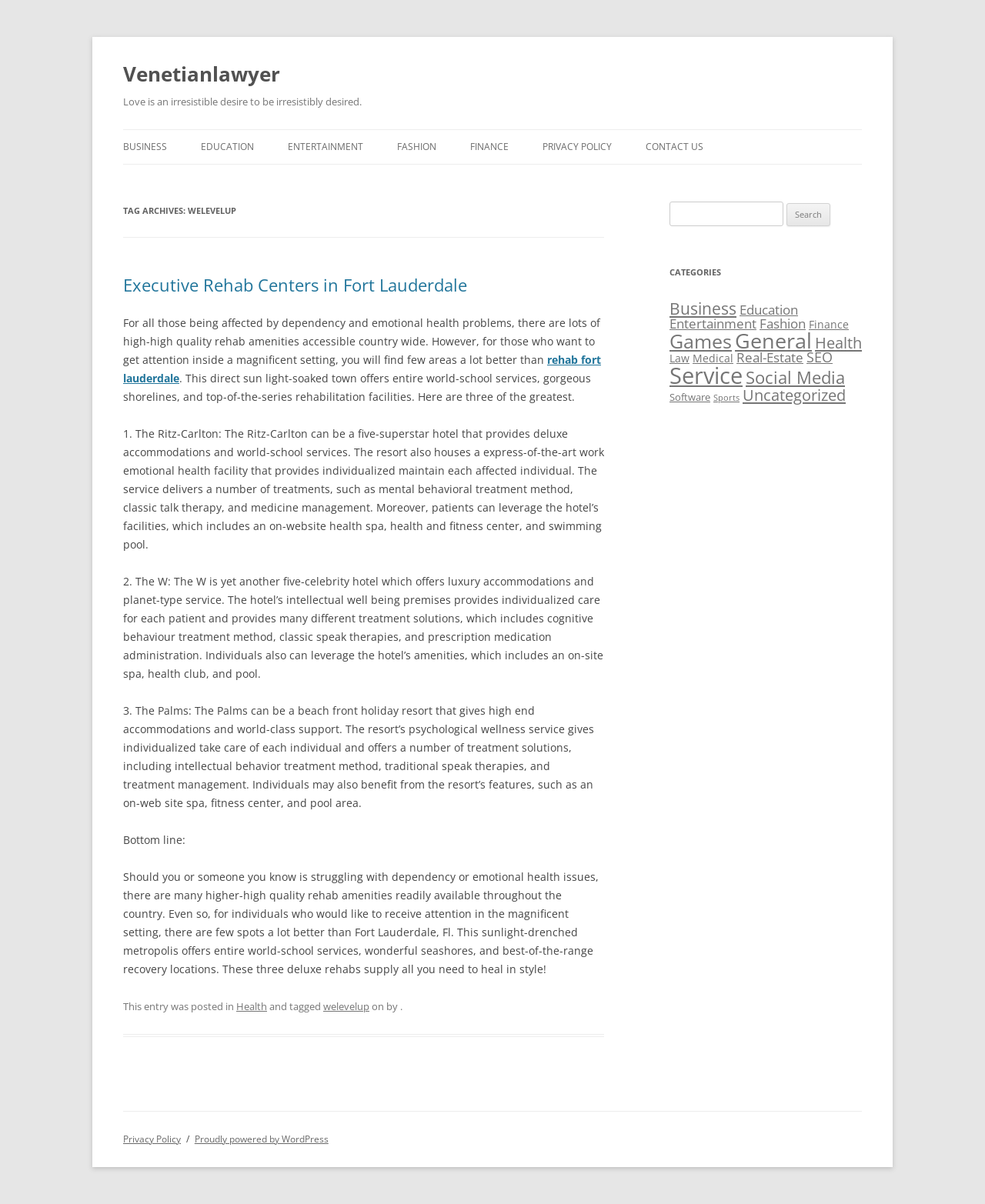Based on the image, please elaborate on the answer to the following question:
How many categories are listed in the sidebar?

I counted the number of categories listed in the sidebar by looking at the links under the 'CATEGORIES' heading. There are 15 categories listed, including Business, Education, Entertainment, and others.